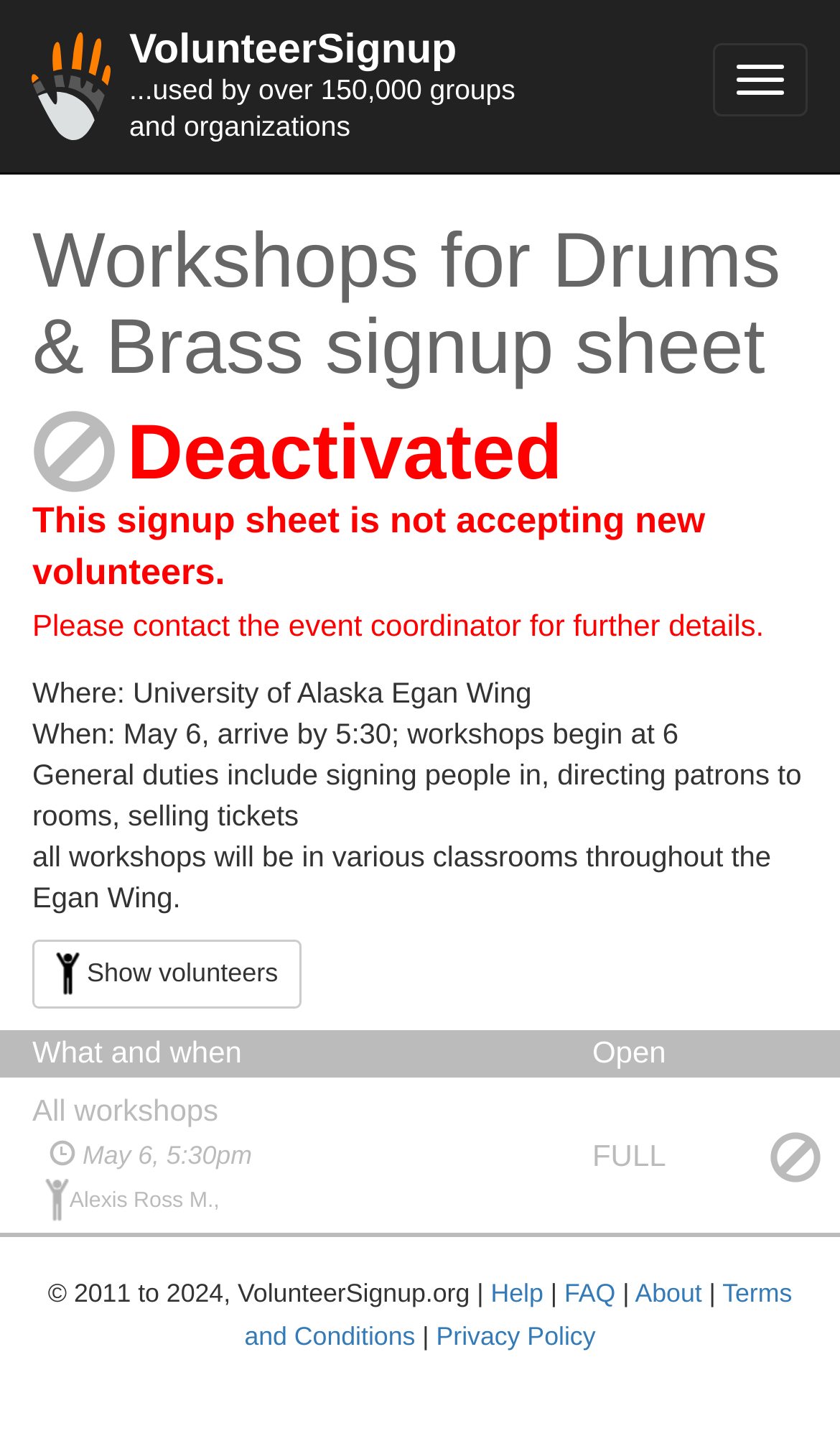Find the coordinates for the bounding box of the element with this description: "Terms and Conditions".

[0.291, 0.893, 0.943, 0.945]